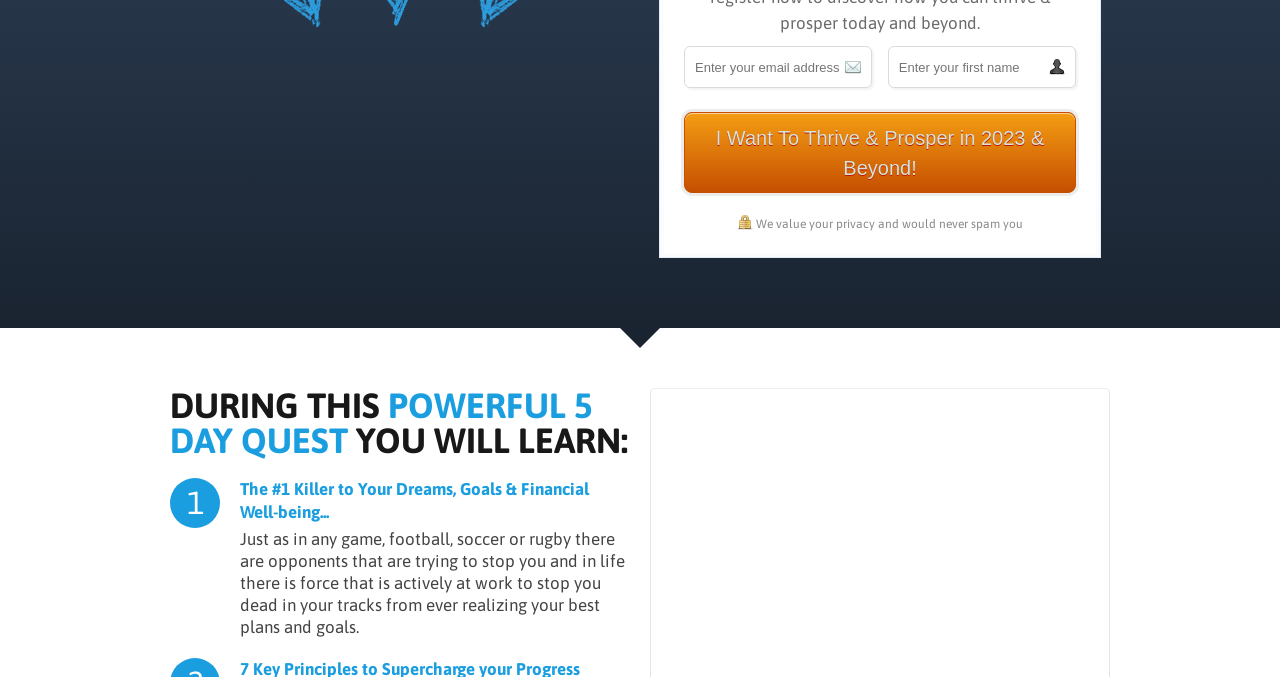What is the call-to-action on the webpage?
Using the visual information, respond with a single word or phrase.

Enter email address and first name